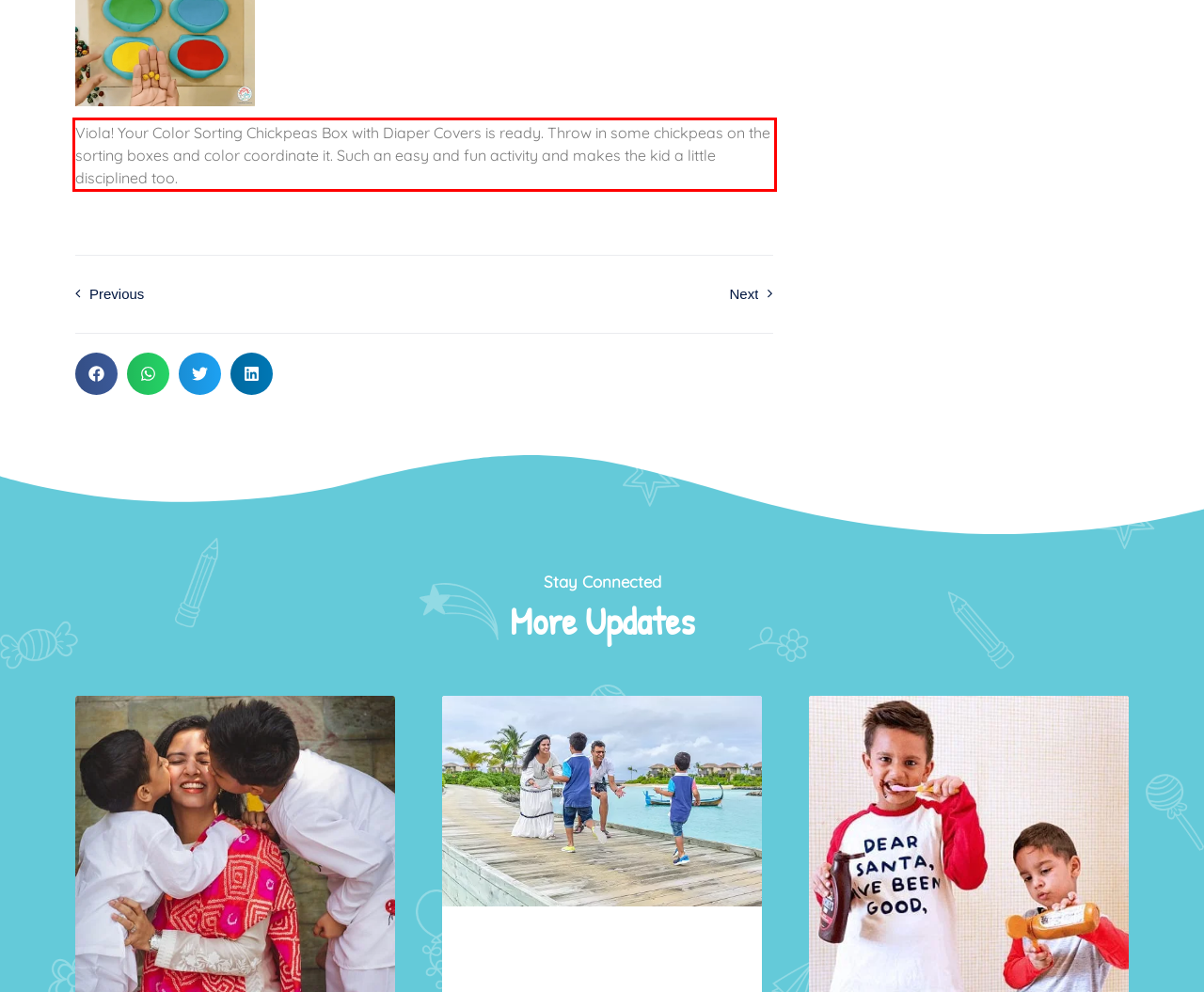Please identify and extract the text from the UI element that is surrounded by a red bounding box in the provided webpage screenshot.

Viola! Your Color Sorting Chickpeas Box with Diaper Covers is ready. Throw in some chickpeas on the sorting boxes and color coordinate it. Such an easy and fun activity and makes the kid a little disciplined too.